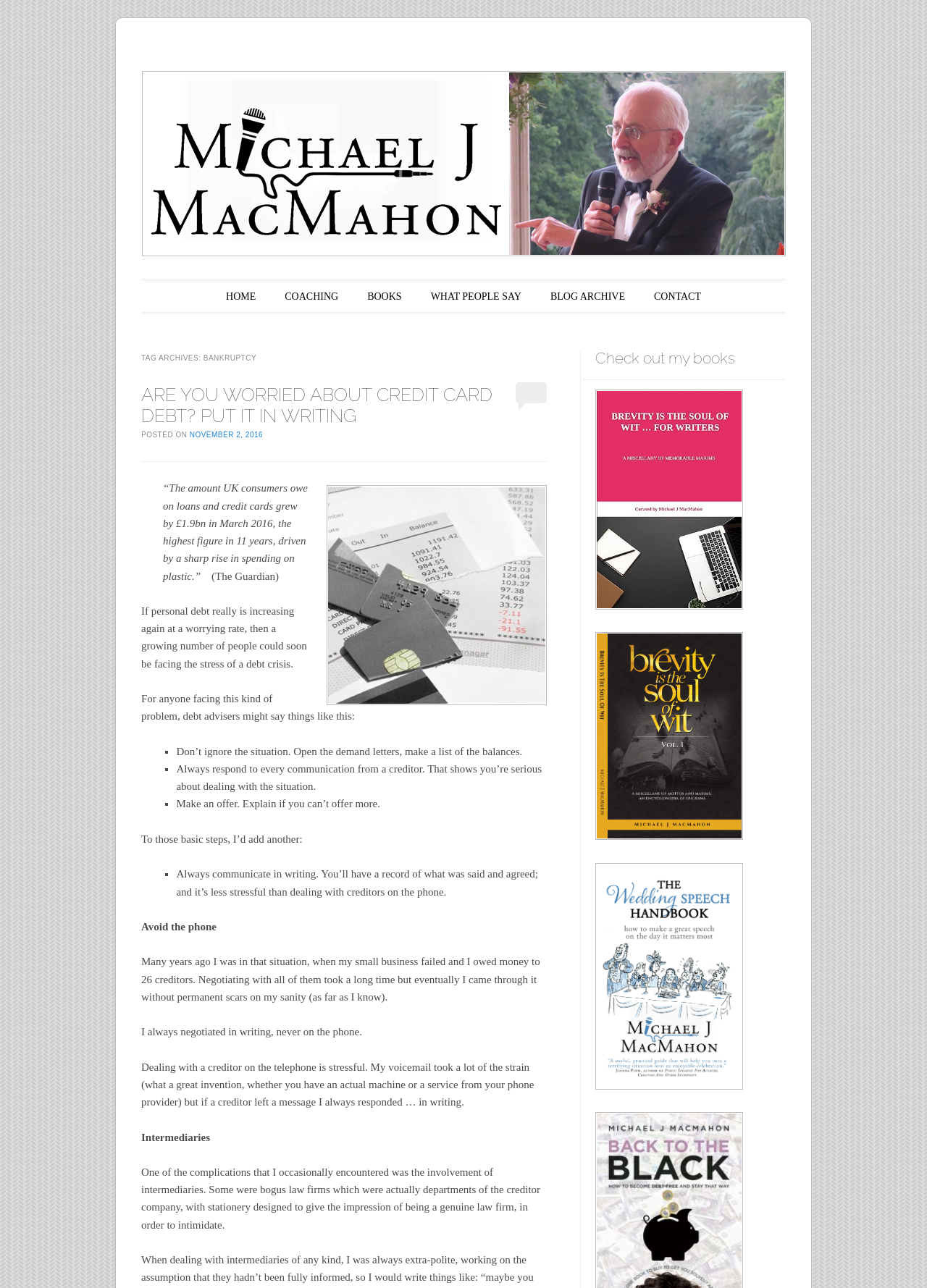Write an elaborate caption that captures the essence of the webpage.

This webpage is about bankruptcy archives. At the top, there is a main menu with links to different sections, including "HOME", "COACHING", "BOOKS", "WHAT PEOPLE SAY", "BLOG ARCHIVE", and "CONTACT". Below the main menu, there is a header section with a title "TAG ARCHIVES: BANKRUPTCY". 

Under the header, there is an article with a heading "ARE YOU WORRIED ABOUT CREDIT CARD DEBT? PUT IT IN WRITING". The article discusses the issue of personal debt, citing a statistic from The Guardian about the increase in loan and credit card debt in the UK. It then provides advice on how to deal with debt, including not ignoring the situation, responding to creditors, making an offer, and communicating in writing. The article also shares a personal experience of dealing with debt and the importance of avoiding phone calls with creditors.

To the right of the article, there is a section with a heading "Check out my books" and an image. Below this section, there are three more images, each with a link.

There are two images on the page, one at the top right of the article and another at the bottom right of the page. The first image is related to the article's content, while the second image is part of the "Check out my books" section.